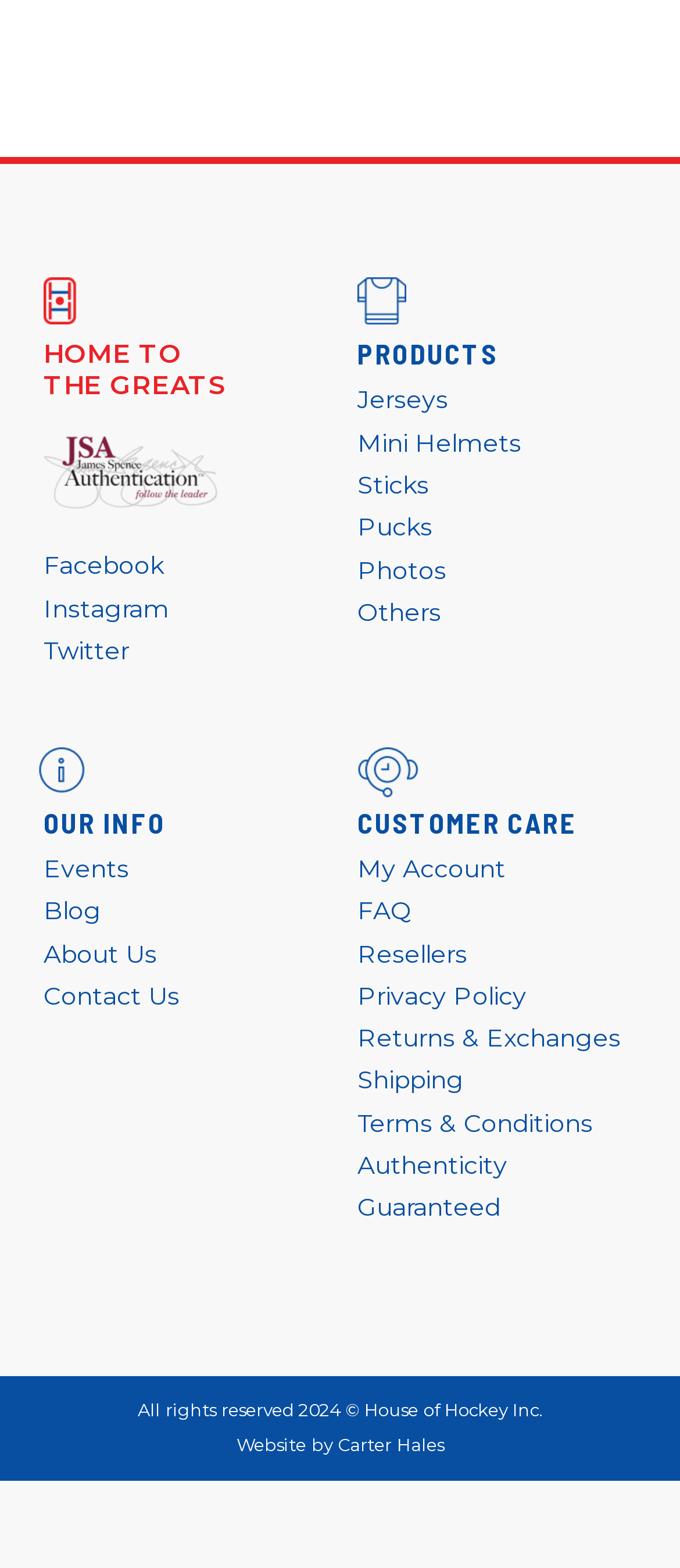Can you identify the bounding box coordinates of the clickable region needed to carry out this instruction: 'read about us'? The coordinates should be four float numbers within the range of 0 to 1, stated as [left, top, right, bottom].

[0.064, 0.598, 0.231, 0.618]